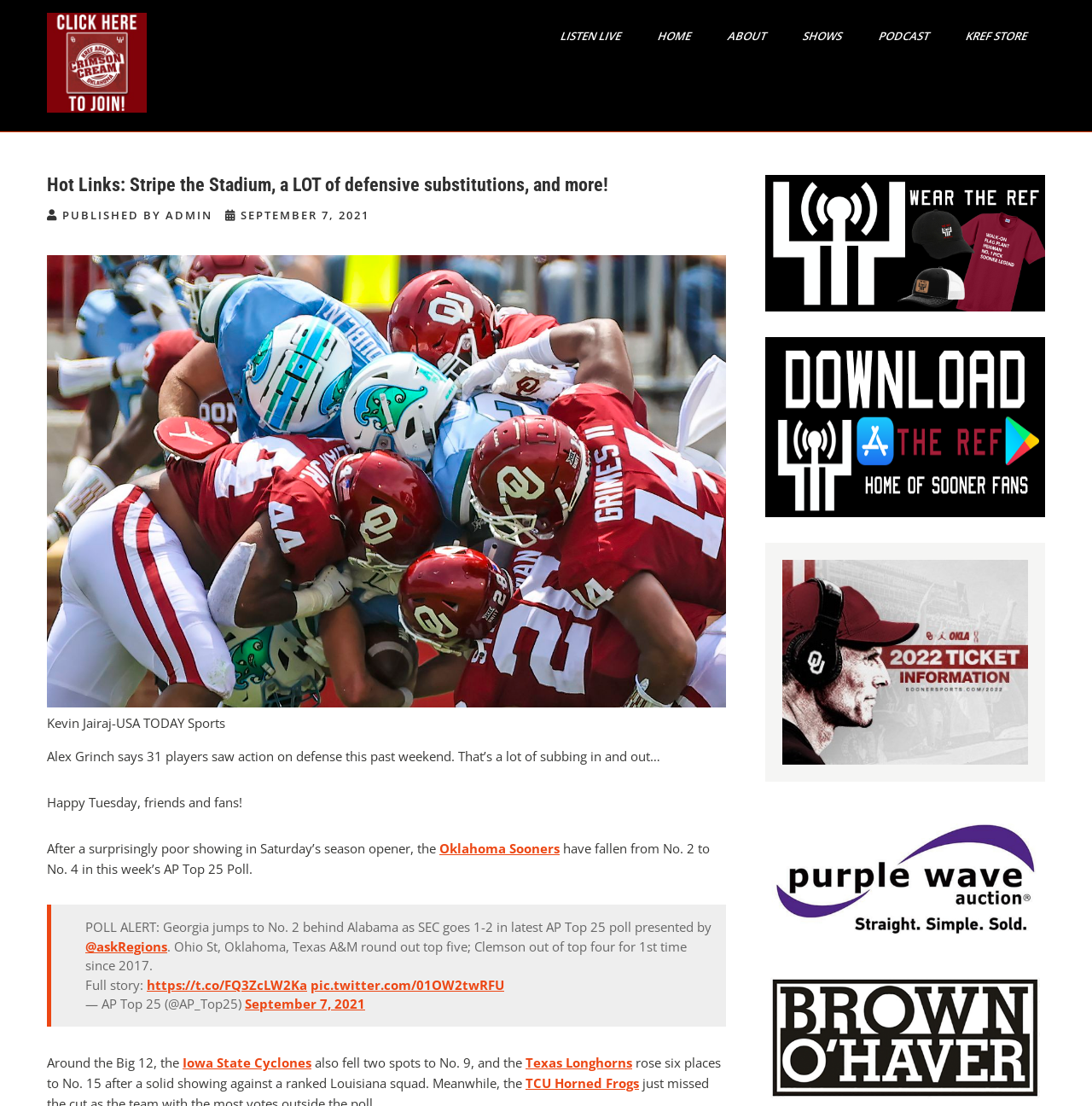Provide a one-word or brief phrase answer to the question:
What is the name of the team that fell from No. 2 to No. 4 in the AP Top 25 Poll?

Oklahoma Sooners